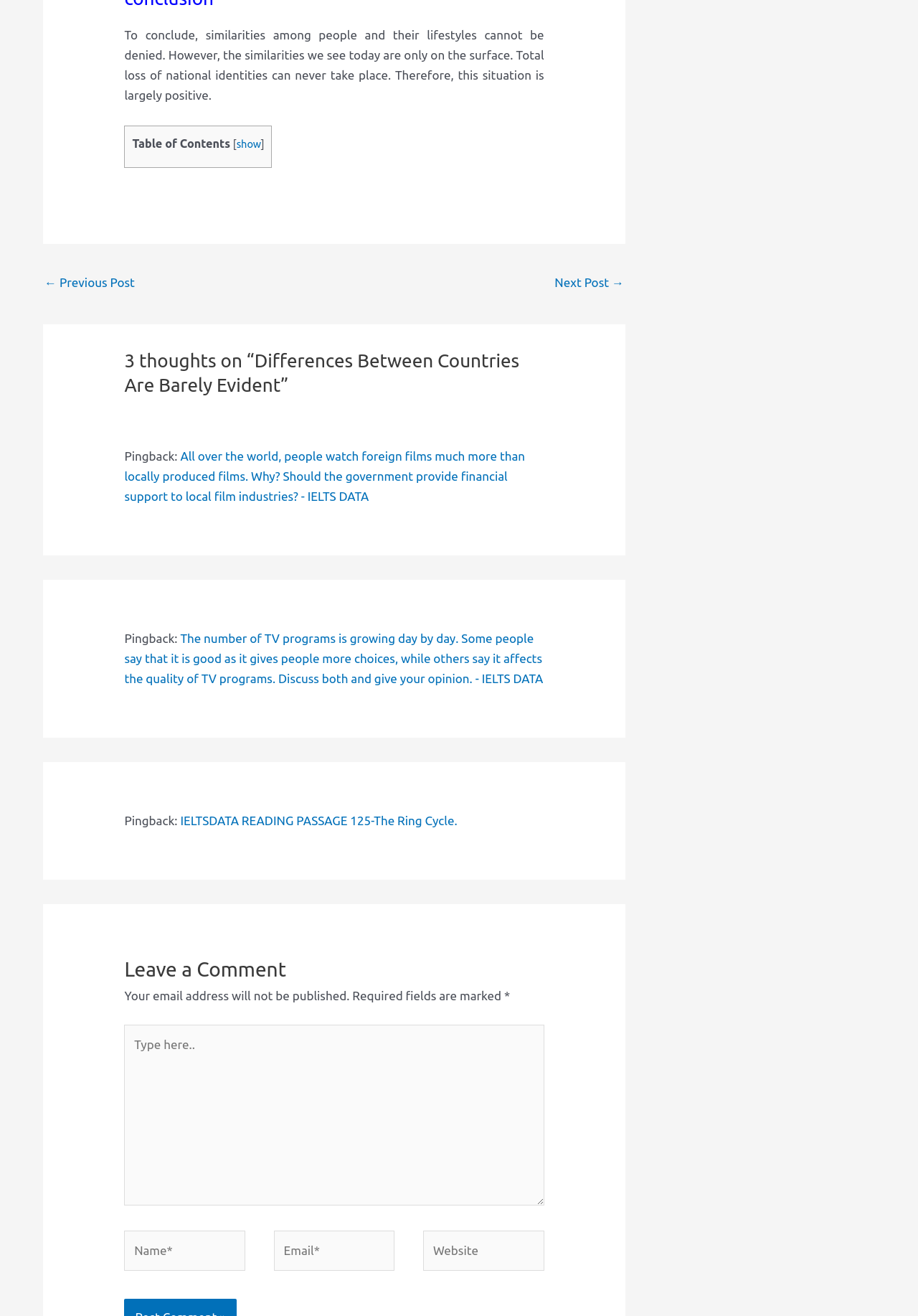Please find the bounding box coordinates of the section that needs to be clicked to achieve this instruction: "Click on 'Next Post →' to view the next post".

[0.604, 0.205, 0.68, 0.227]